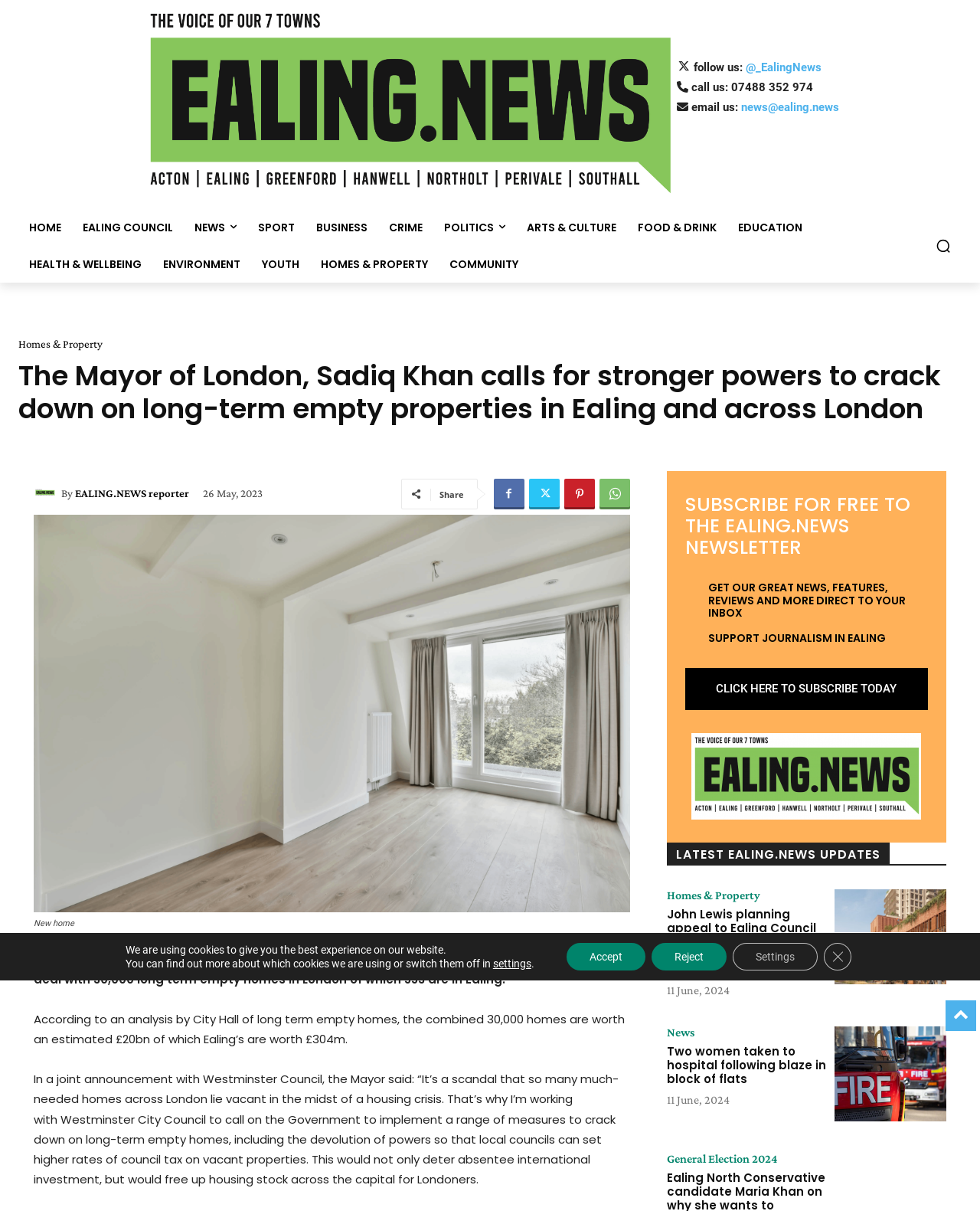Identify the bounding box coordinates of the area that should be clicked in order to complete the given instruction: "Follow Ealing News on social media". The bounding box coordinates should be four float numbers between 0 and 1, i.e., [left, top, right, bottom].

[0.504, 0.395, 0.535, 0.421]